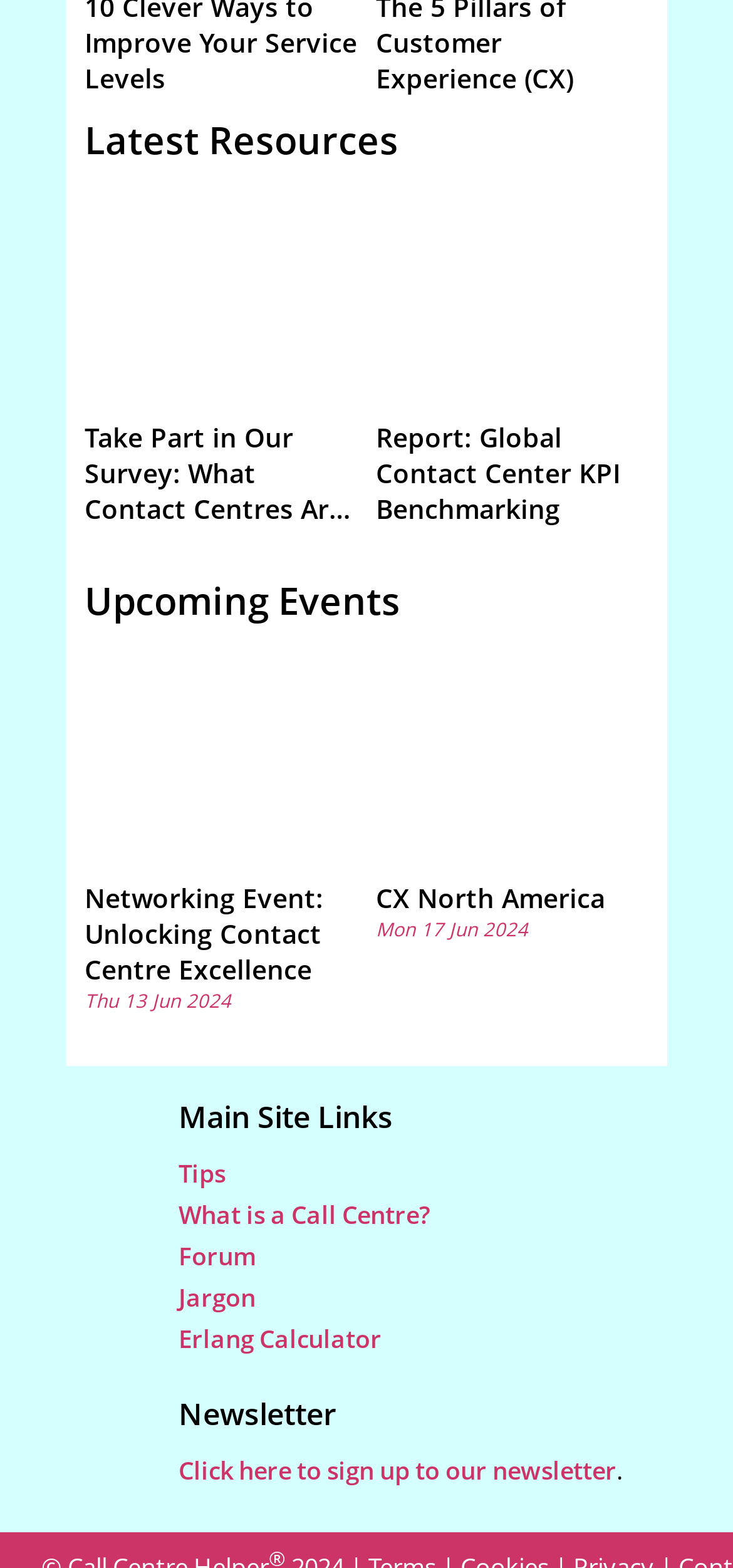What is the category of the 'Jargon' link?
Please provide a single word or phrase as your answer based on the image.

Main Site Links